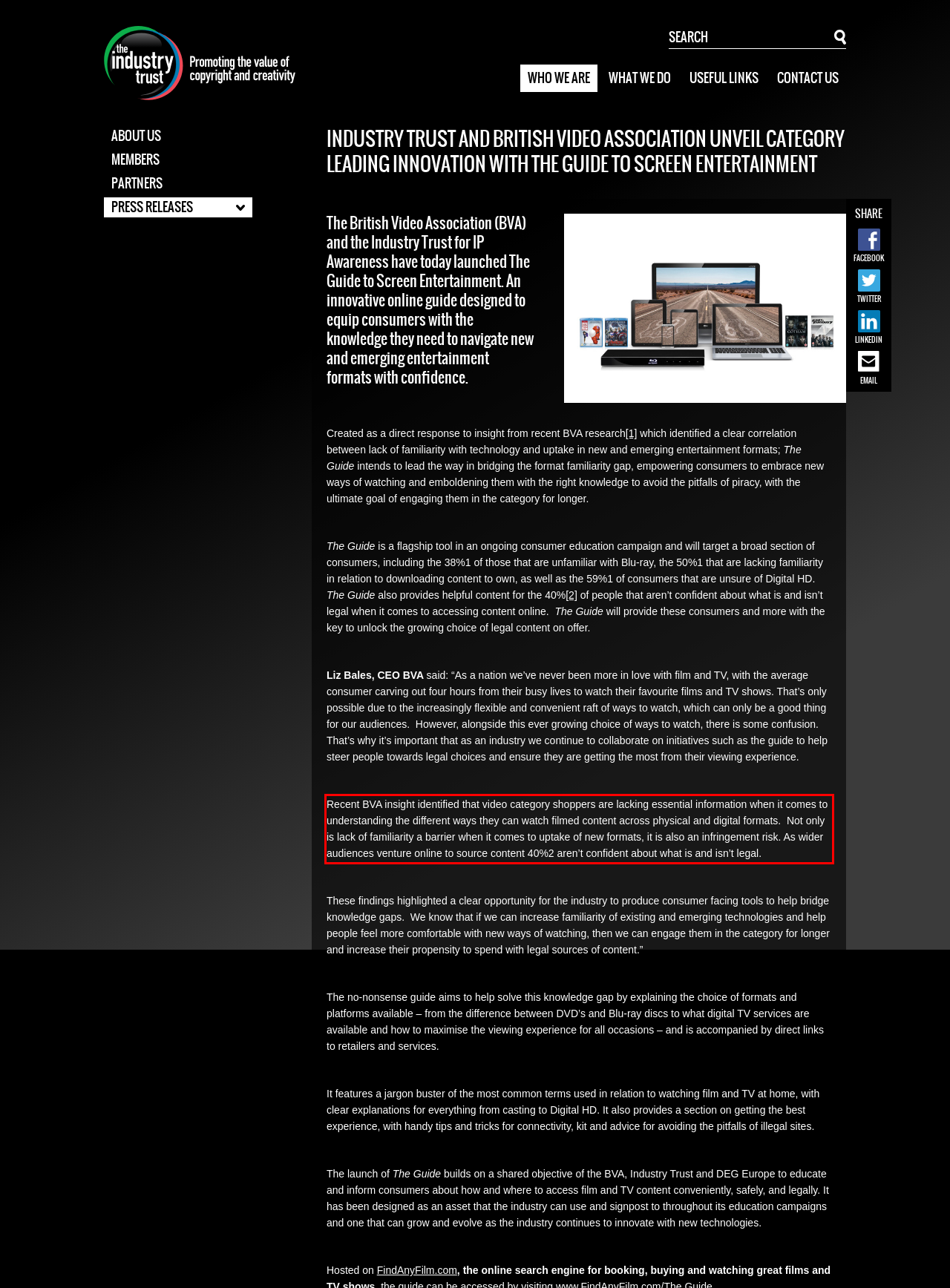In the screenshot of the webpage, find the red bounding box and perform OCR to obtain the text content restricted within this red bounding box.

Recent BVA insight identified that video category shoppers are lacking essential information when it comes to understanding the different ways they can watch filmed content across physical and digital formats. Not only is lack of familiarity a barrier when it comes to uptake of new formats, it is also an infringement risk. As wider audiences venture online to source content 40%2 aren’t confident about what is and isn’t legal.